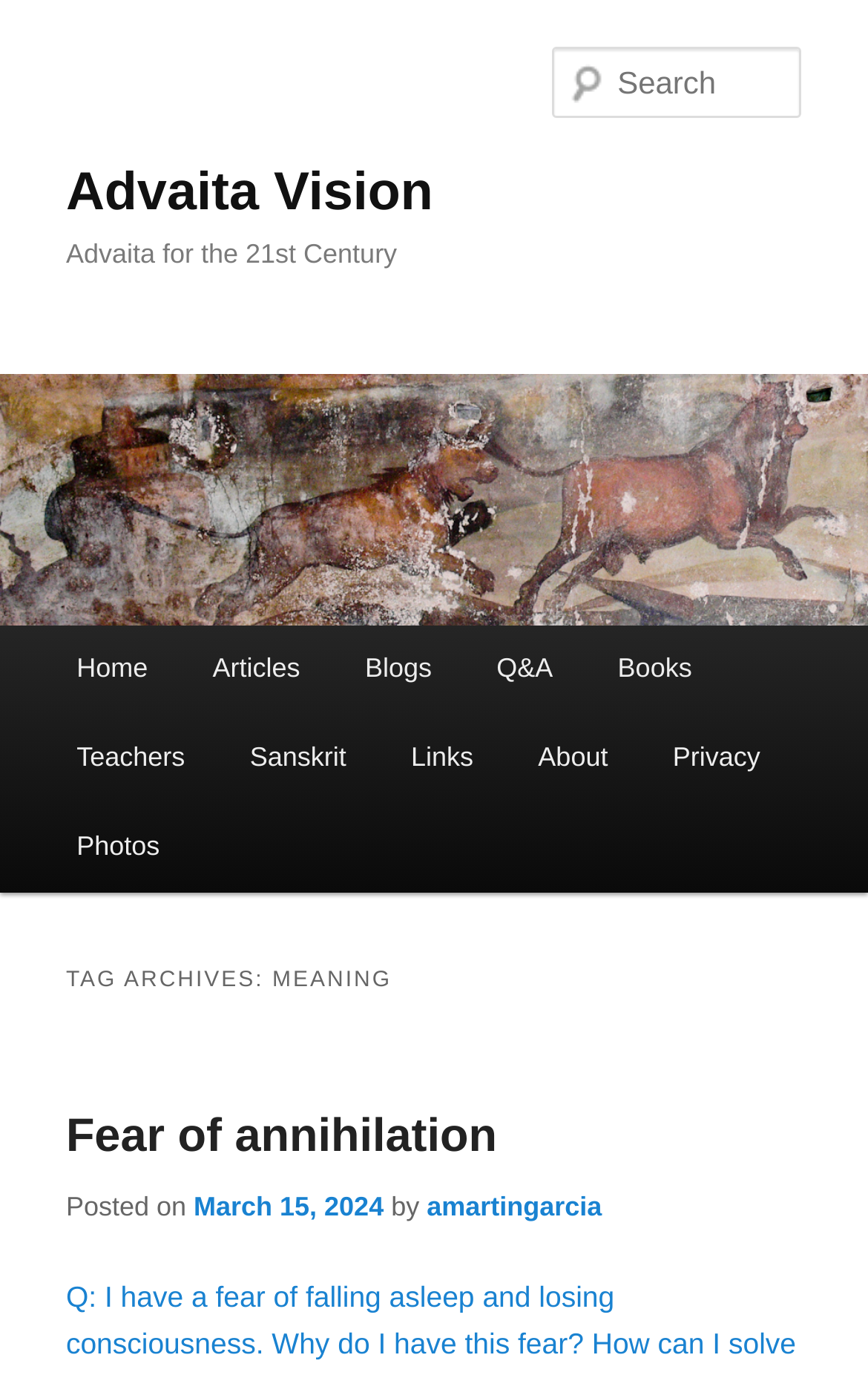Identify the bounding box coordinates for the element you need to click to achieve the following task: "Search for a topic". The coordinates must be four float values ranging from 0 to 1, formatted as [left, top, right, bottom].

[0.637, 0.034, 0.924, 0.086]